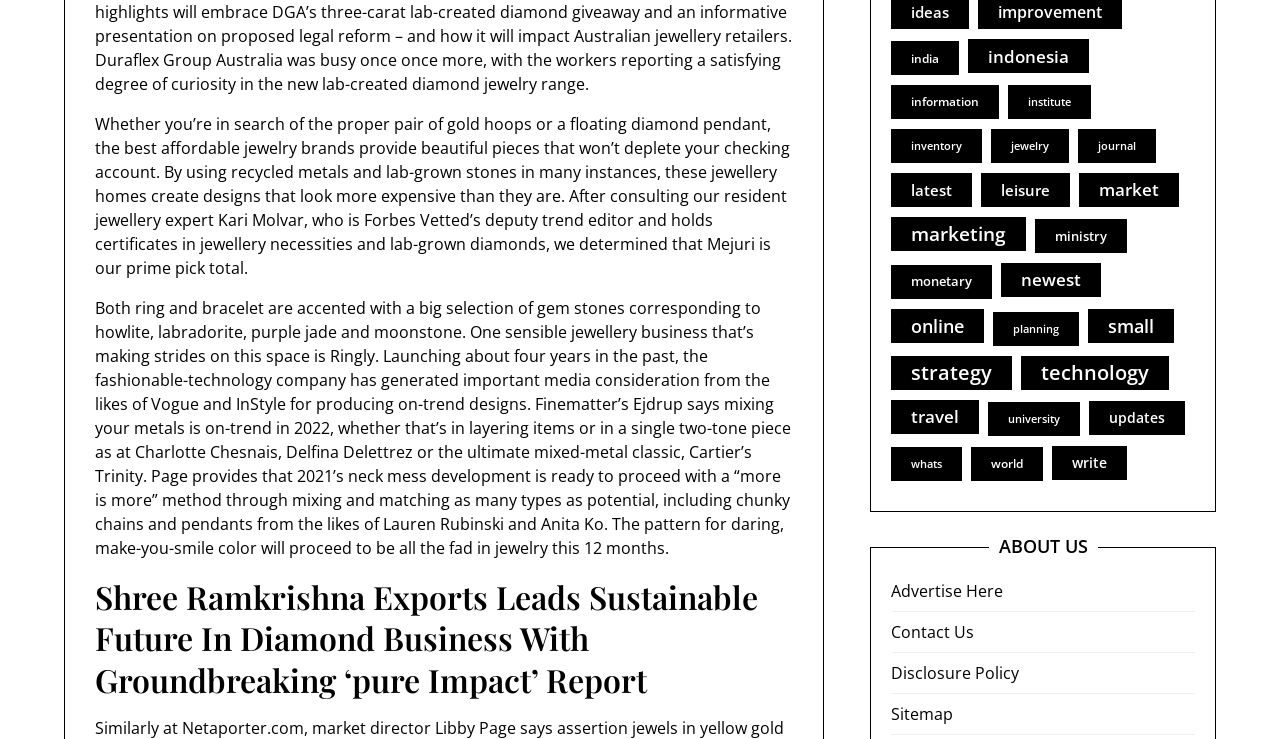Respond with a single word or phrase to the following question: How many items are in the 'market' category?

54